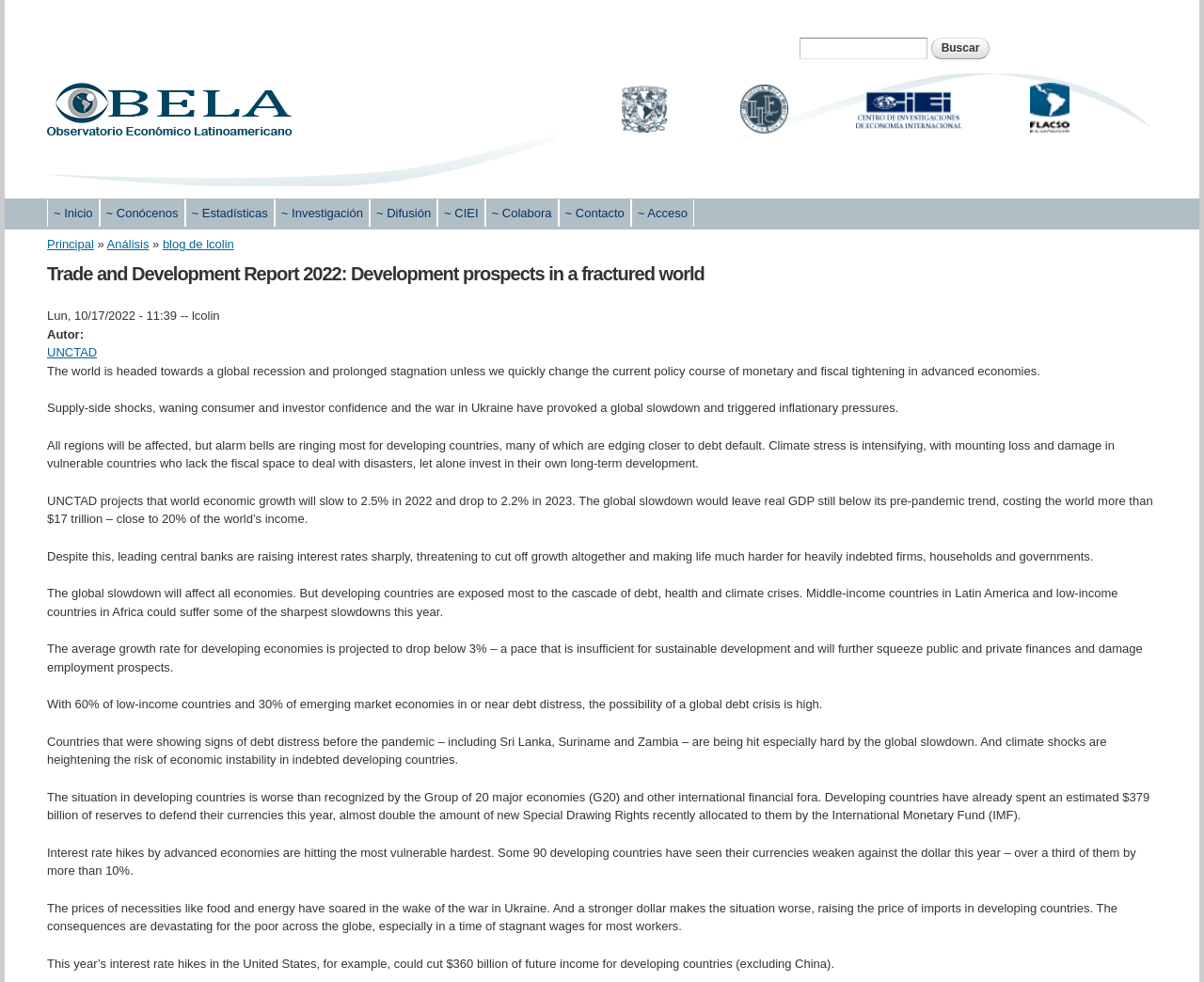Determine the bounding box coordinates of the clickable element to complete this instruction: "Donate to Miskanawah". Provide the coordinates in the format of four float numbers between 0 and 1, [left, top, right, bottom].

None